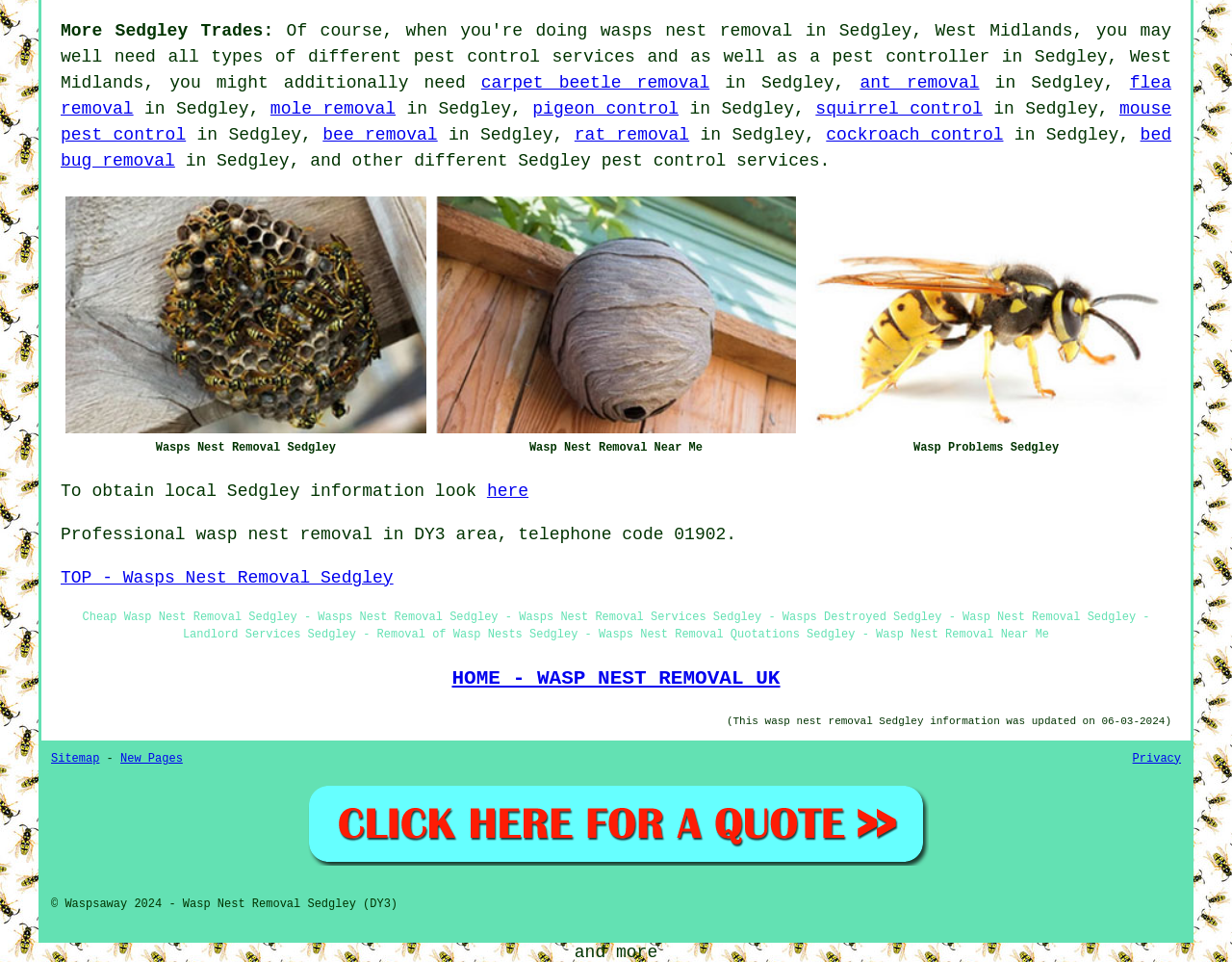Refer to the screenshot and give an in-depth answer to this question: What is the purpose of the 'here' link?

The 'here' link is located next to the text 'To obtain local Sedgley information look'. This suggests that the purpose of the 'here' link is to provide access to local Sedgley information.